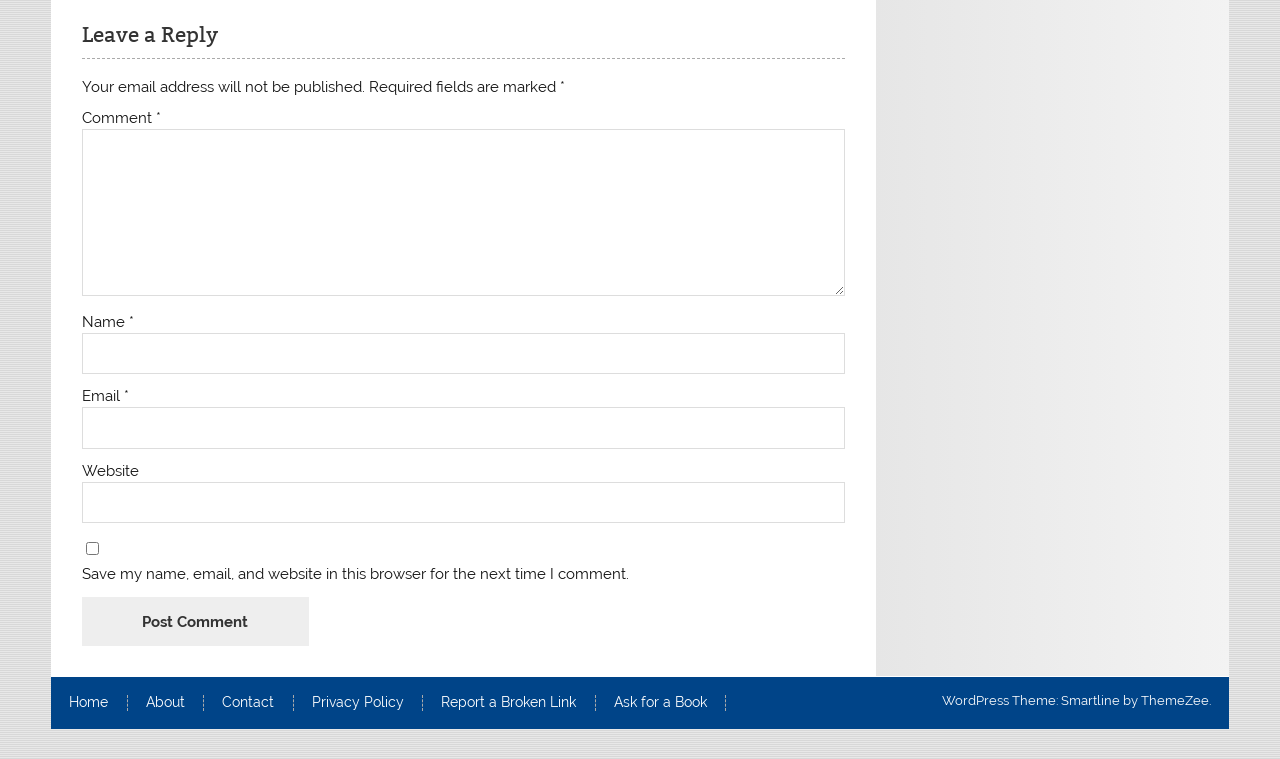How many links are in the footer?
From the image, provide a succinct answer in one word or a short phrase.

7